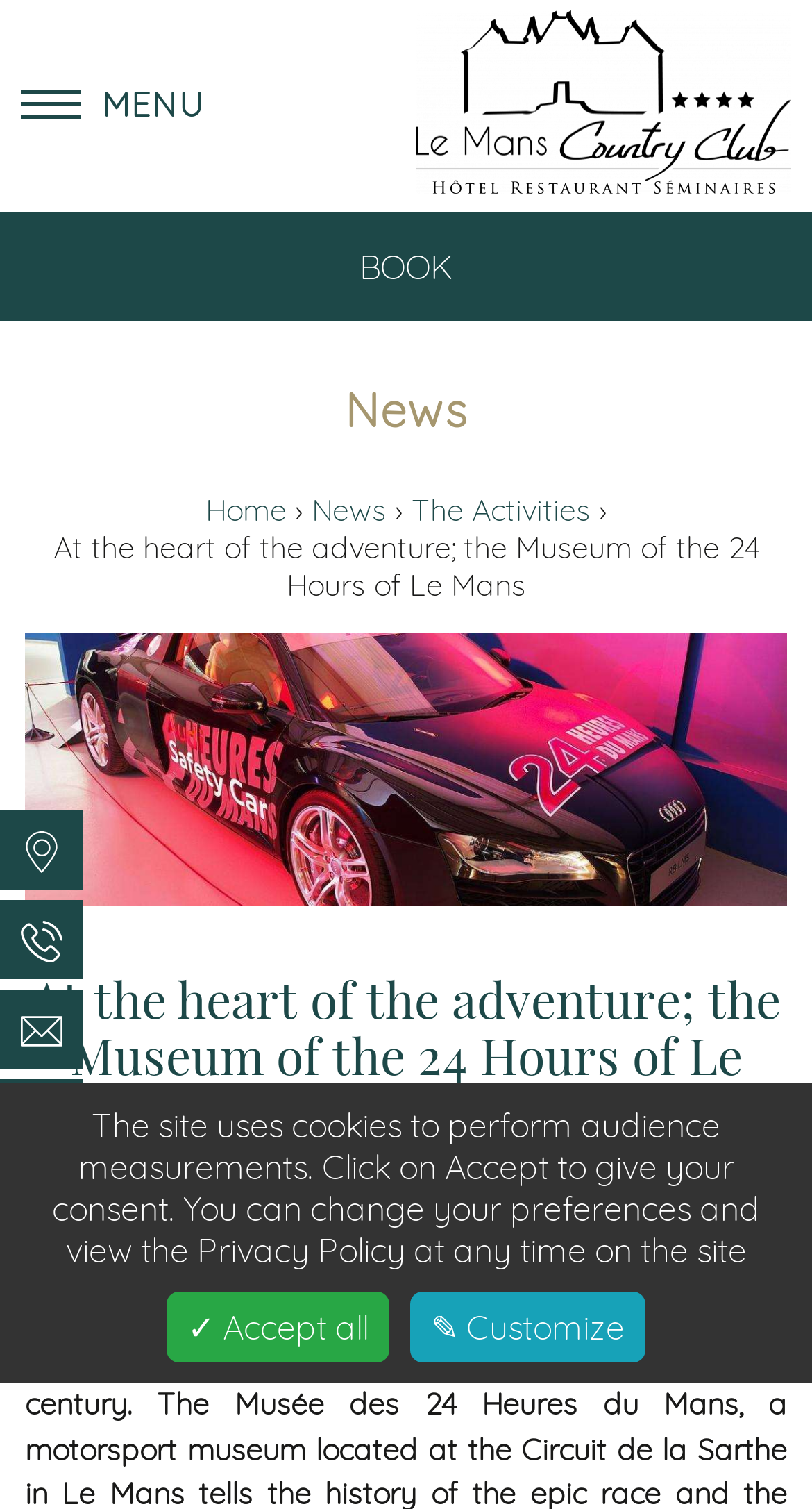Provide the bounding box coordinates of the HTML element this sentence describes: "contact@lemans-countryclub.com". The bounding box coordinates consist of four float numbers between 0 and 1, i.e., [left, top, right, bottom].

[0.0, 0.656, 0.103, 0.708]